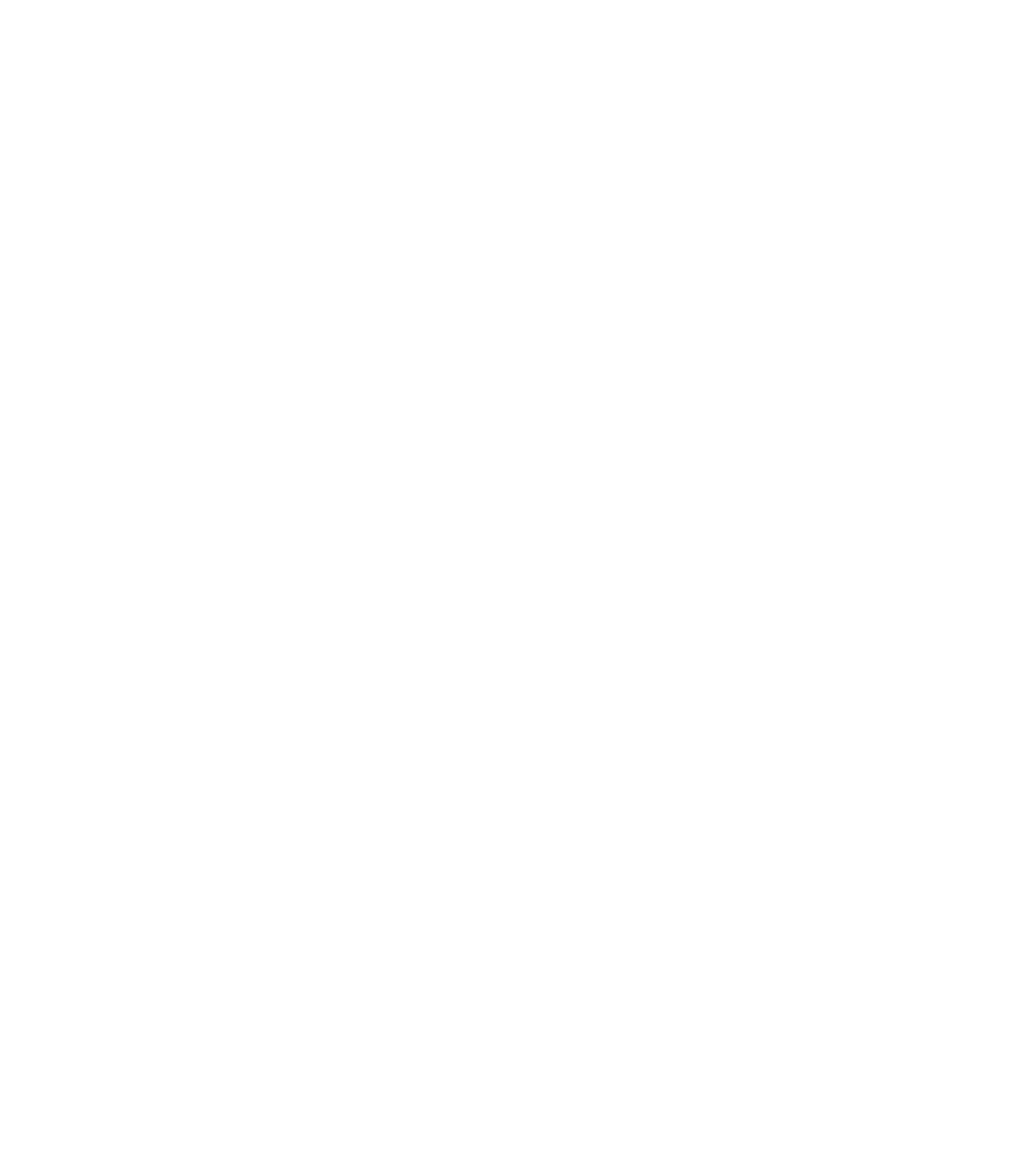Identify the bounding box for the UI element described as: "Decline". Ensure the coordinates are four float numbers between 0 and 1, formatted as [left, top, right, bottom].

None